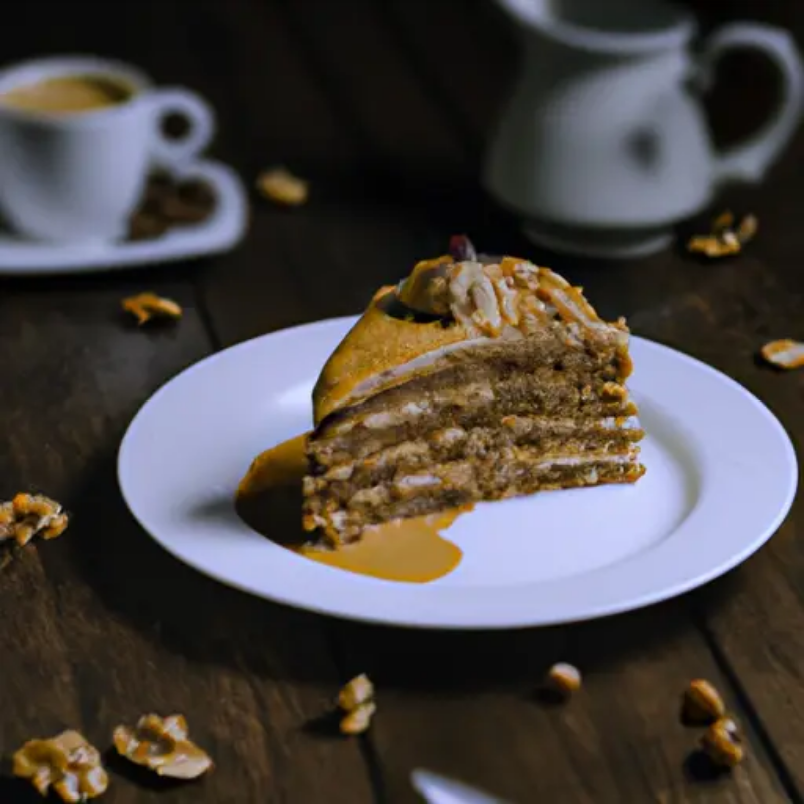Kindly respond to the following question with a single word or a brief phrase: 
What is surrounding the espresso cup?

Scattered walnut pieces